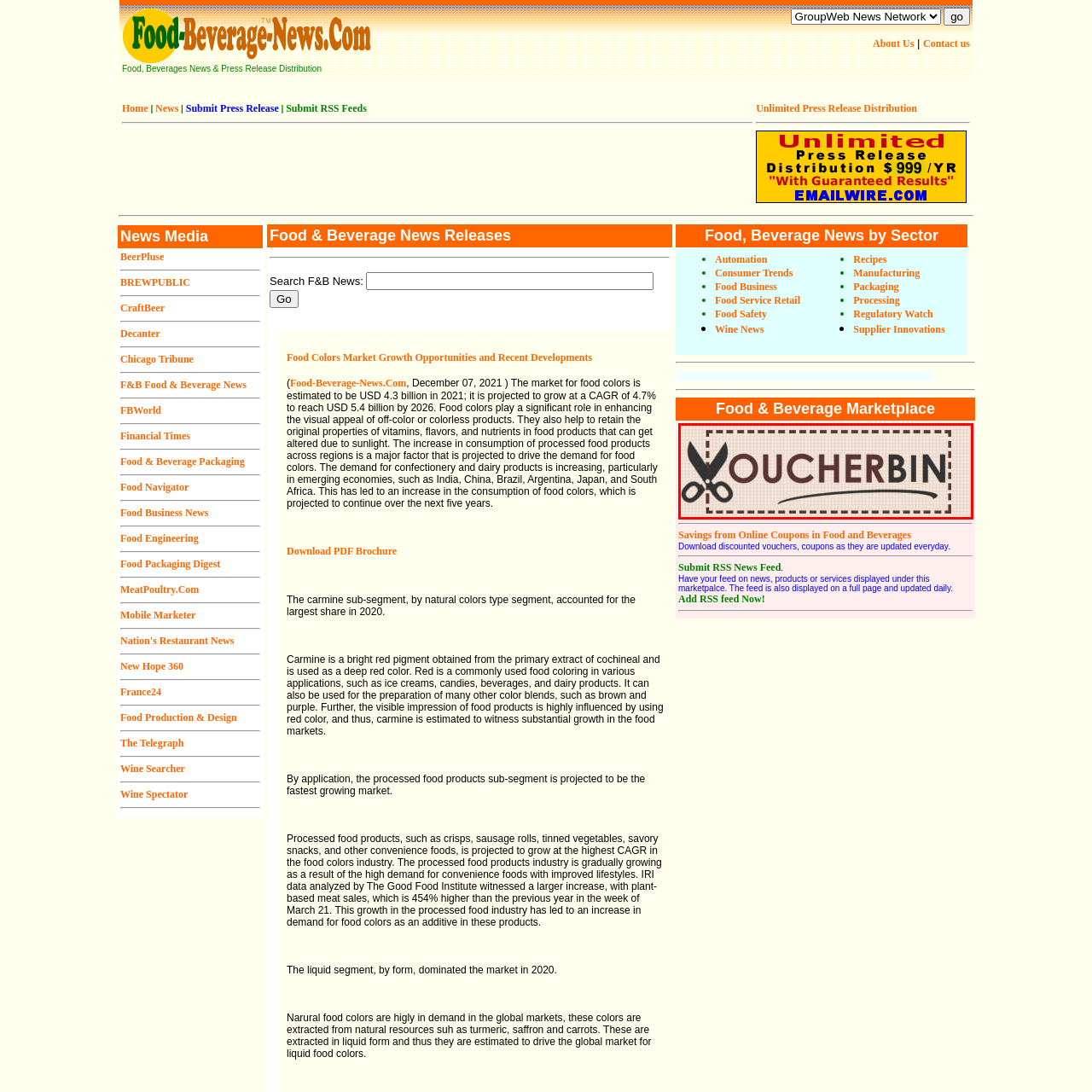Pay attention to the image highlighted by the red border, What is the background of the logo? Please give a one-word or short phrase answer.

light, textured